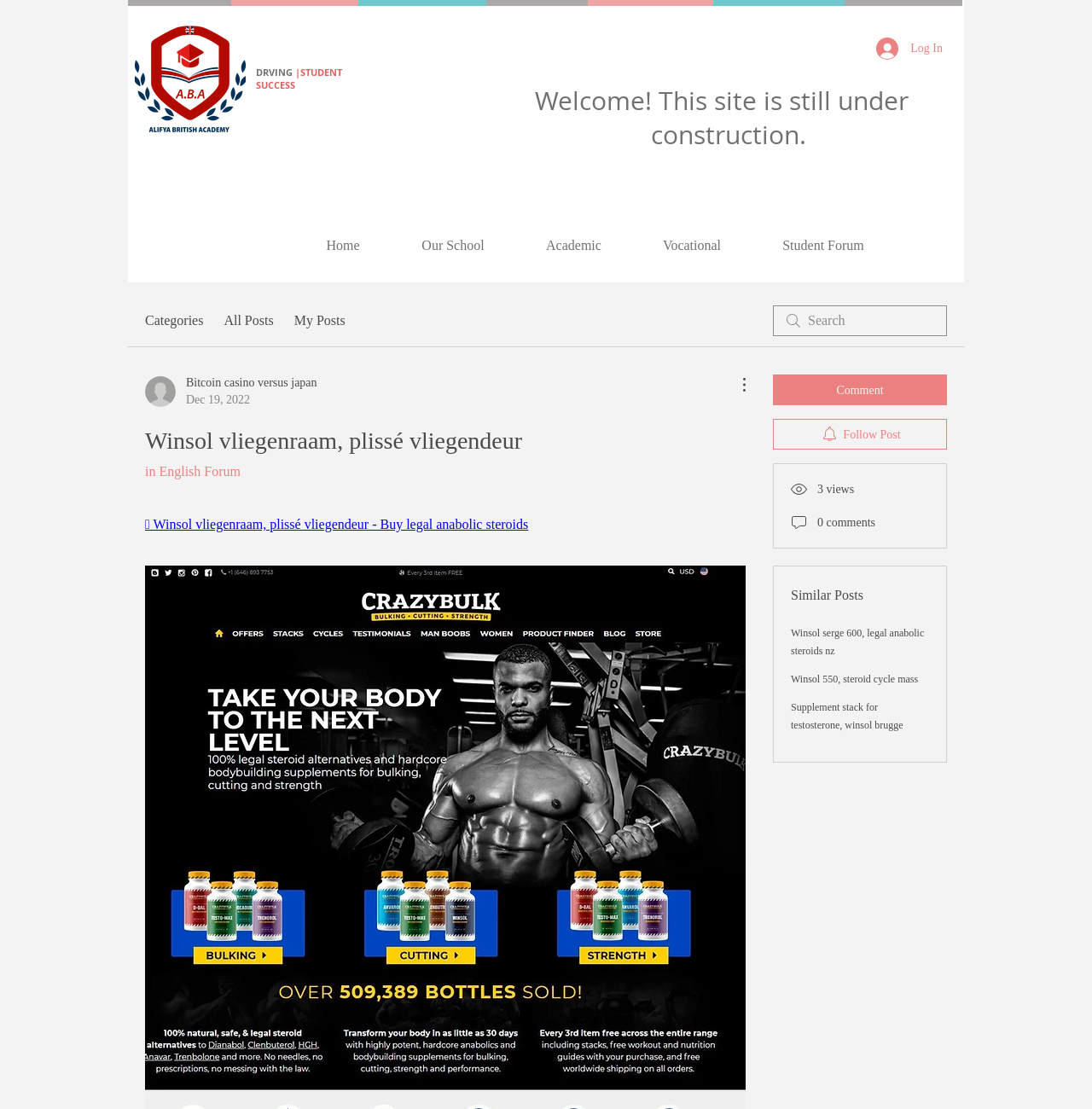How many links are there in the navigation menu?
Give a single word or phrase as your answer by examining the image.

6